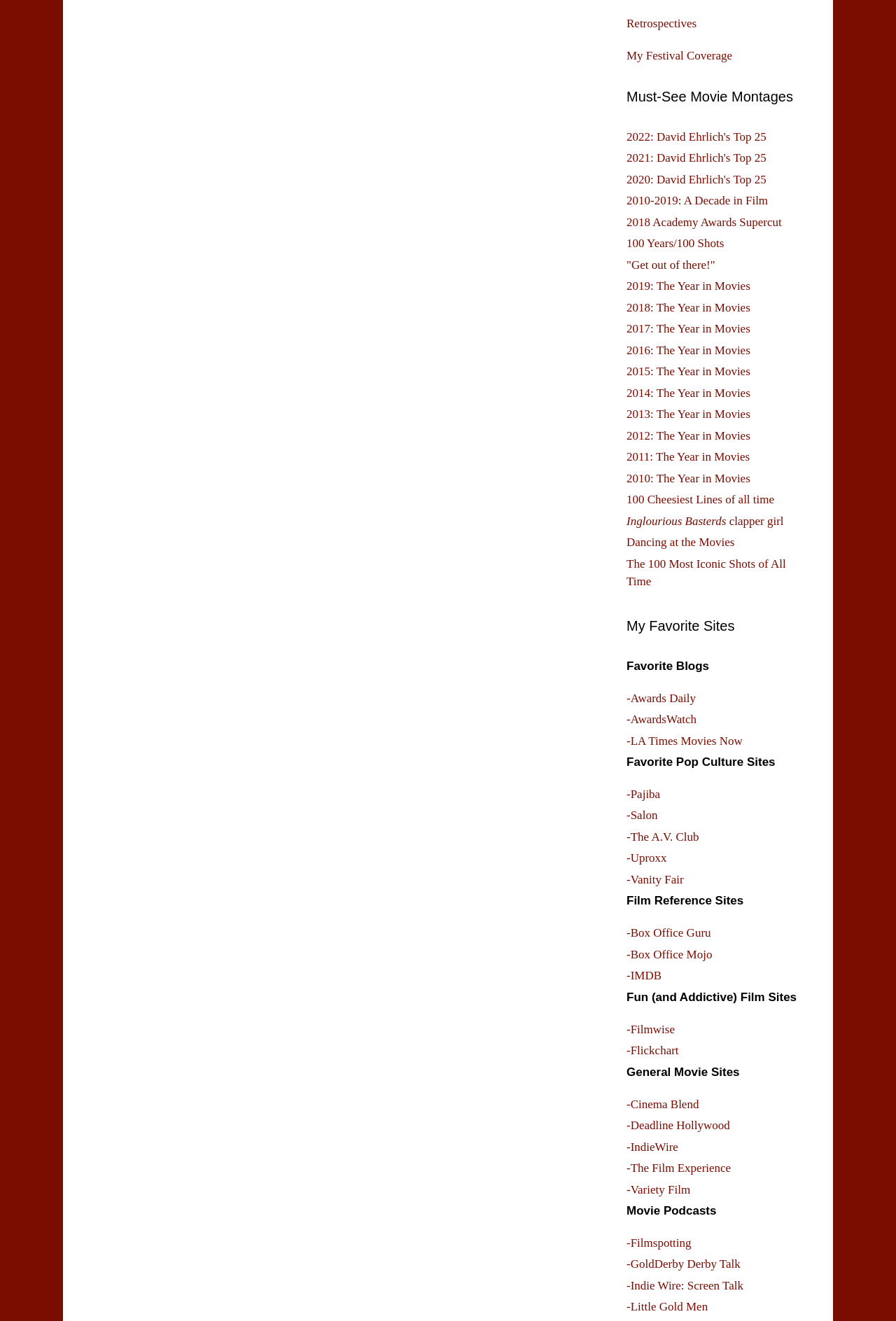Identify the bounding box coordinates necessary to click and complete the given instruction: "Click on 'Retrospectives'".

[0.699, 0.013, 0.777, 0.023]